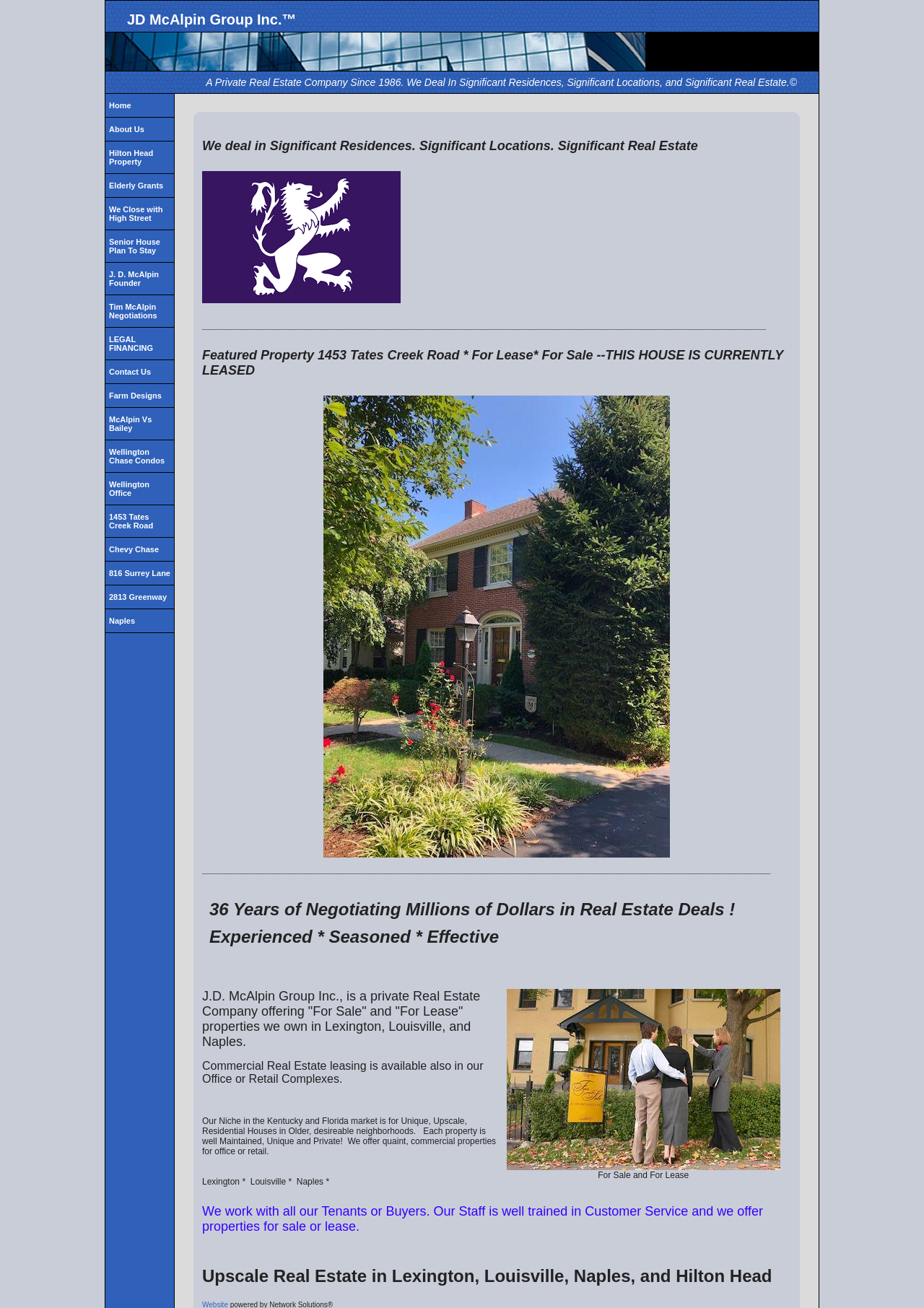Respond to the following question with a brief word or phrase:
What type of company is JD McAlpin Group Inc.?

Private Real Estate Company